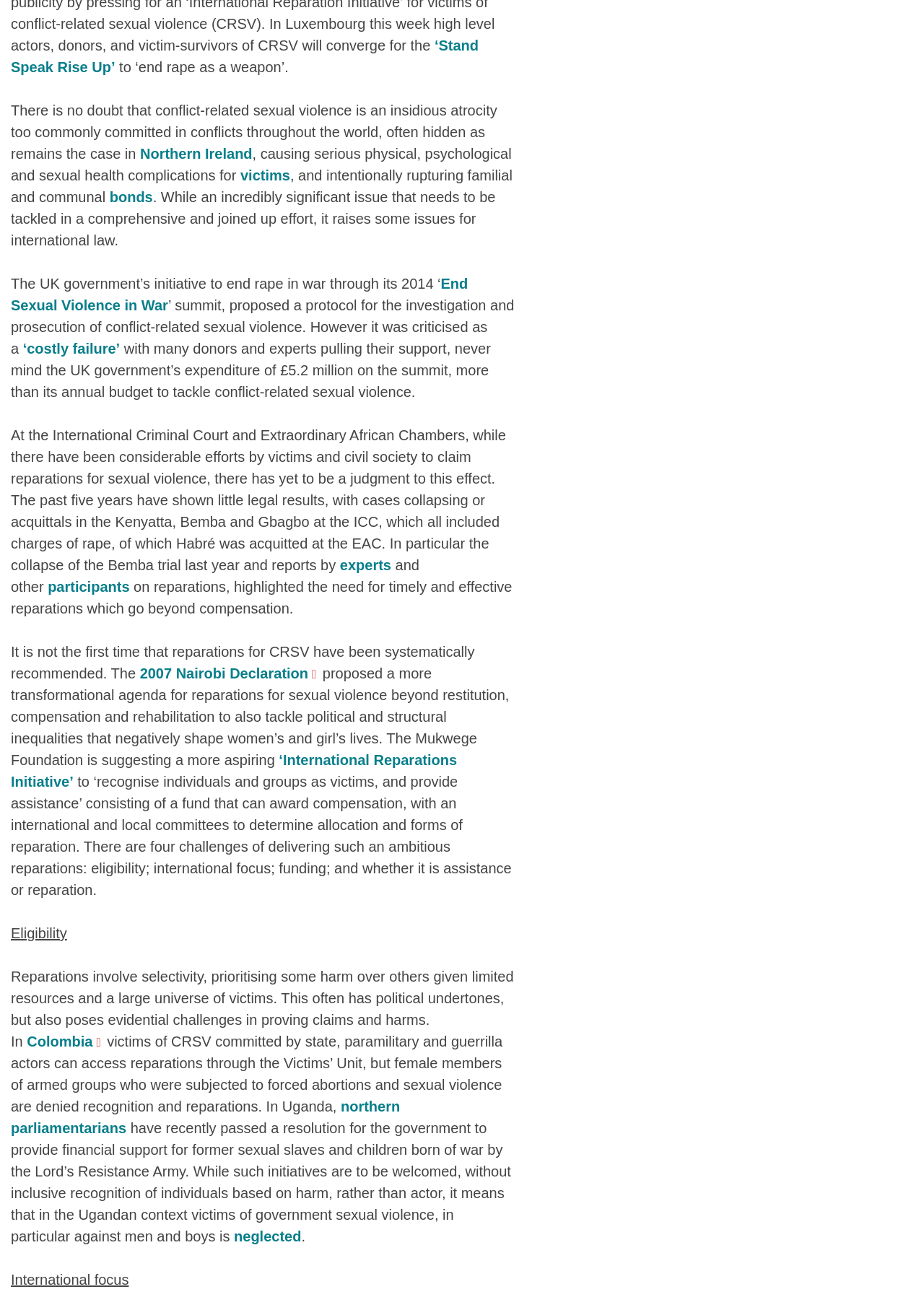What is the criticism of the UK government's initiative?
Give a comprehensive and detailed explanation for the question.

According to the webpage, the UK government's initiative to end rape in war was criticized as a 'costly failure', with many donors and experts pulling their support, despite the UK government's expenditure of £5.2 million on the summit.